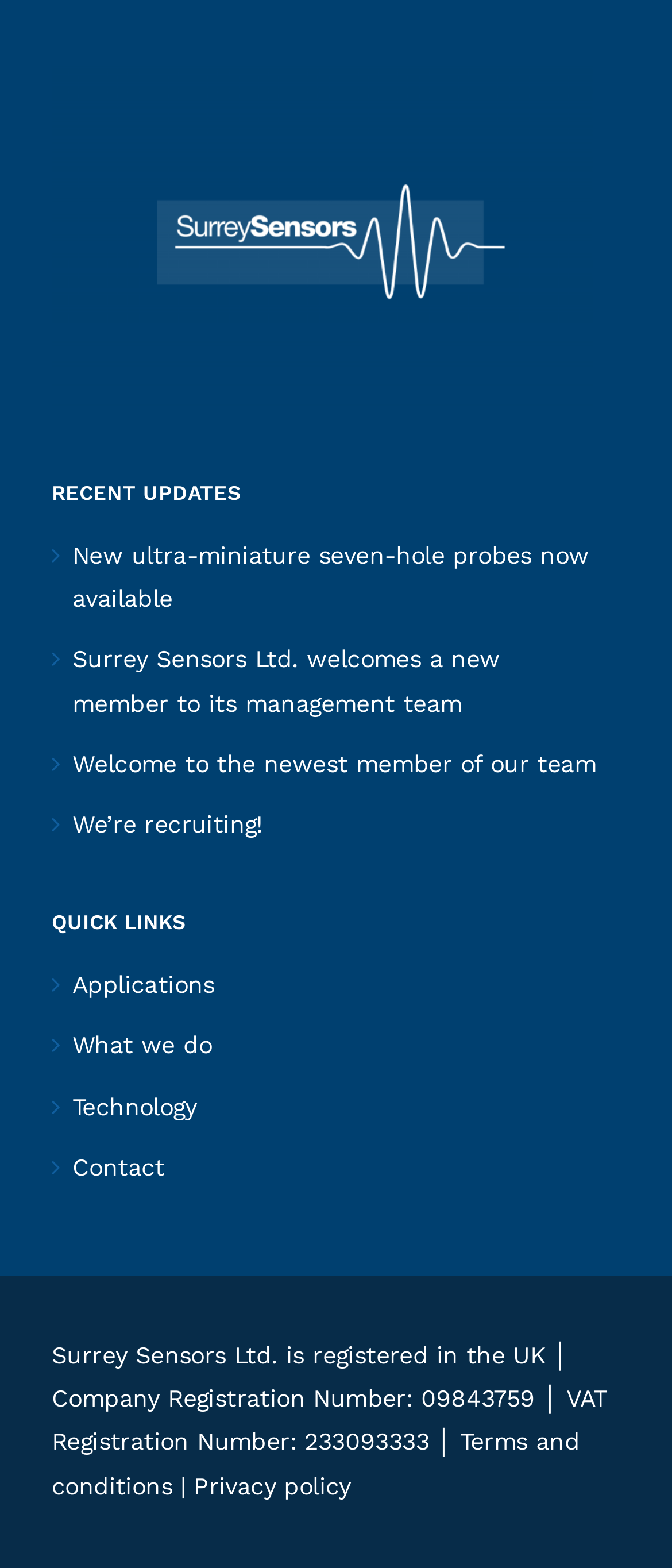What is the purpose of the QUICK LINKS section?
Could you please answer the question thoroughly and with as much detail as possible?

The QUICK LINKS section contains links to various pages such as Applications, What we do, Technology, and Contact, which suggests that its purpose is to provide quick access to important information about the company.